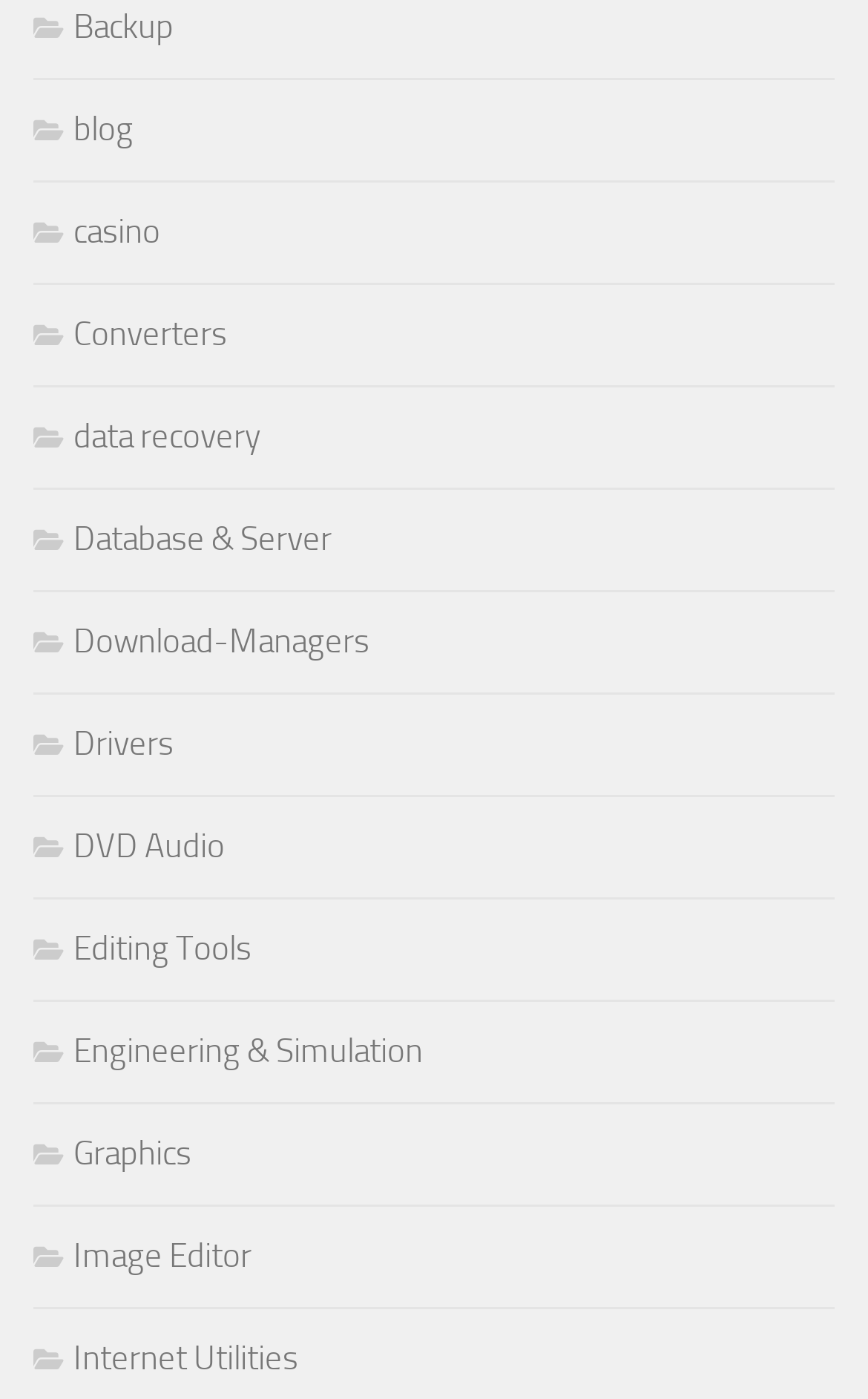How many categories are listed?
Using the information from the image, give a concise answer in one word or a short phrase.

12